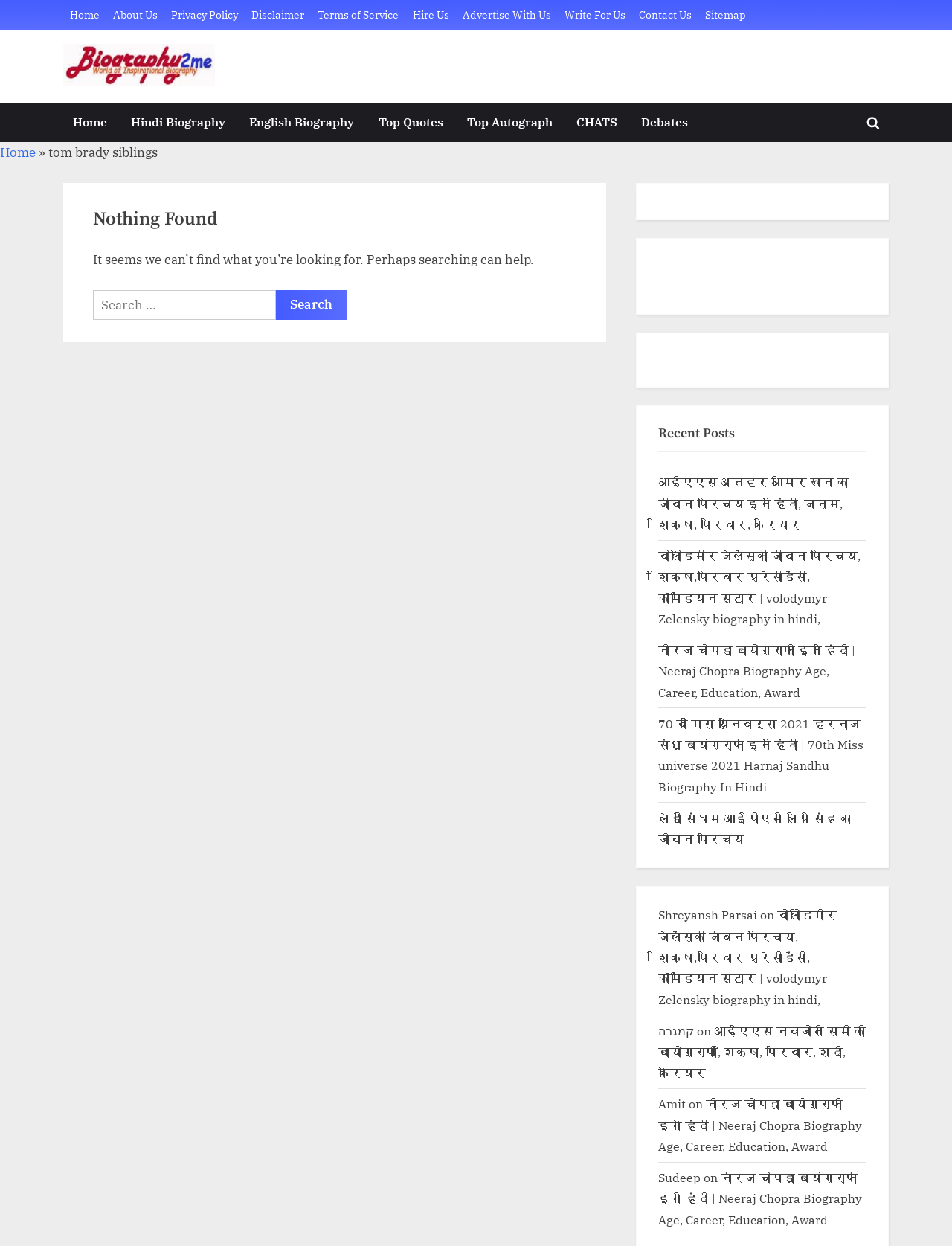Provide a brief response using a word or short phrase to this question:
What is the search function for?

Searching the website